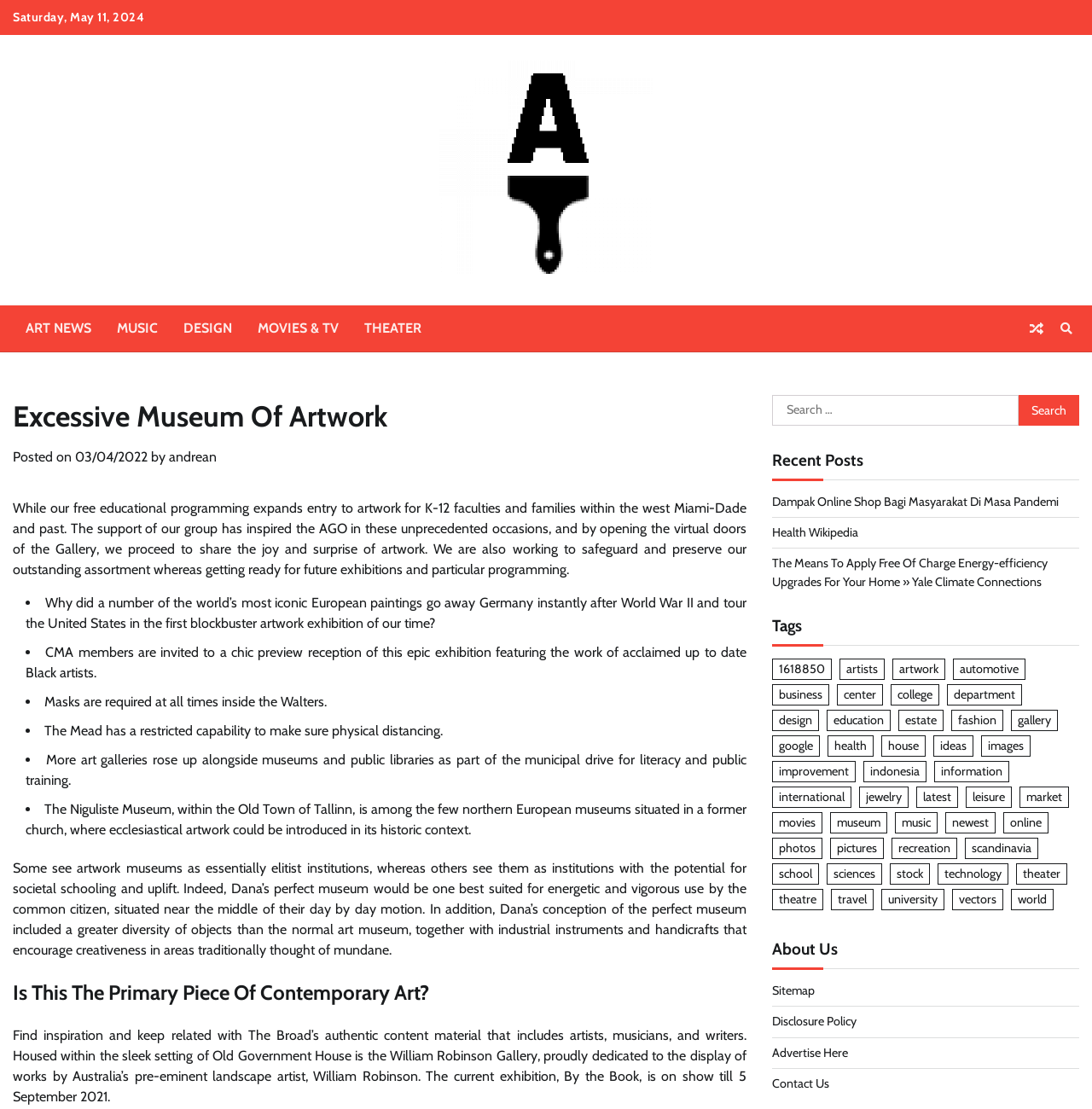Find the bounding box coordinates of the element you need to click on to perform this action: 'Explore the museum'. The coordinates should be represented by four float values between 0 and 1, in the format [left, top, right, bottom].

[0.402, 0.055, 0.598, 0.253]